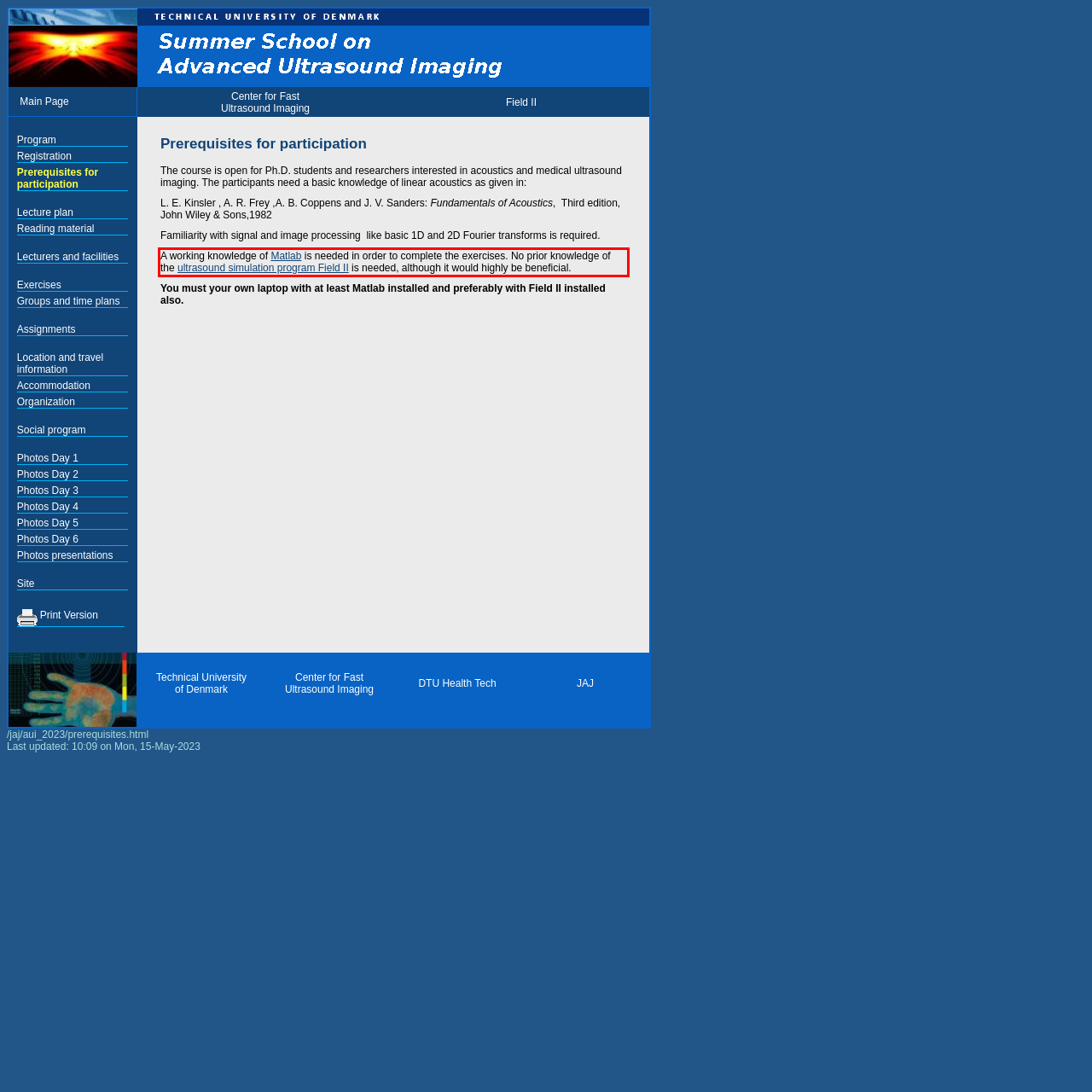Given the screenshot of a webpage, identify the red rectangle bounding box and recognize the text content inside it, generating the extracted text.

A working knowledge of Matlab is needed in order to complete the exercises. No prior knowledge of the ultrasound simulation program Field II is needed, although it would highly be beneficial.